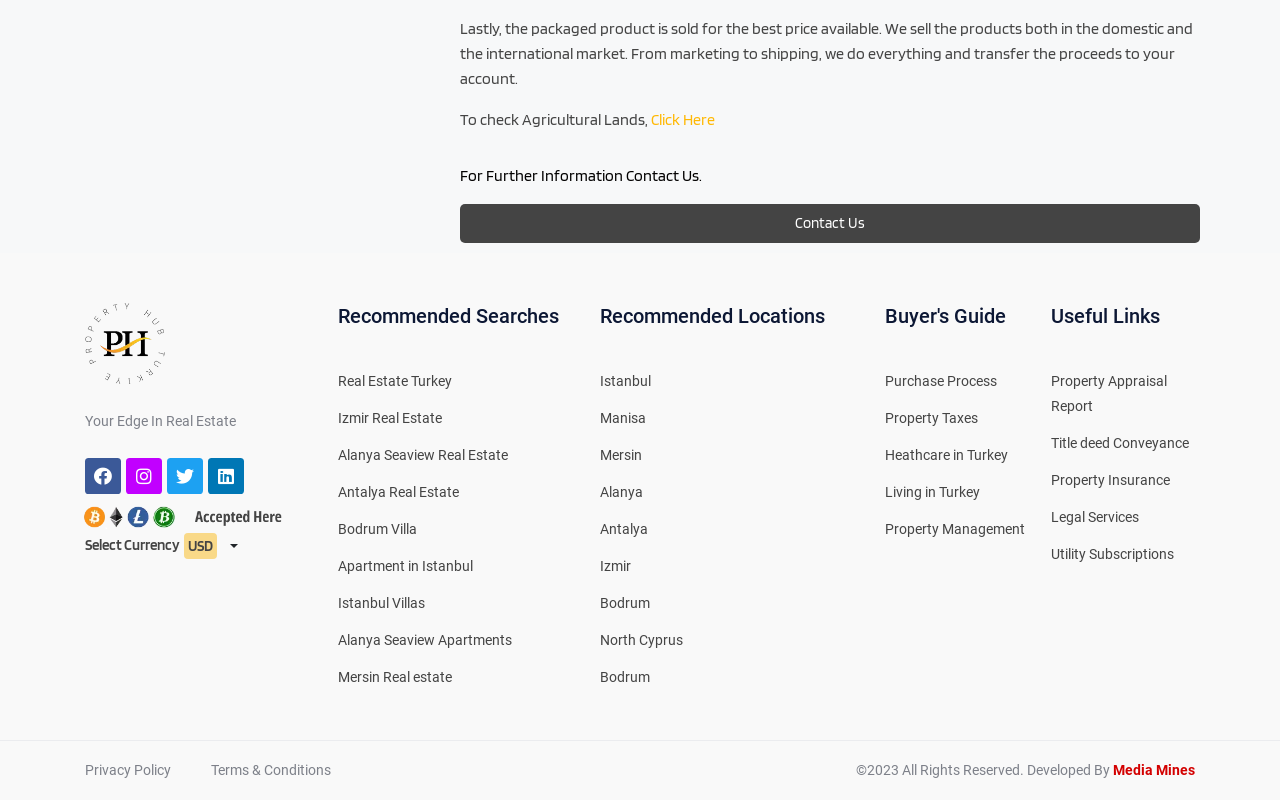Can you give a detailed response to the following question using the information from the image? How many recommended locations are listed?

There are nine recommended locations listed, including Istanbul, Manisa, Mersin, Alanya, Antalya, Izmir, Bodrum, and North Cyprus, which can be found in the 'Recommended Locations' section.